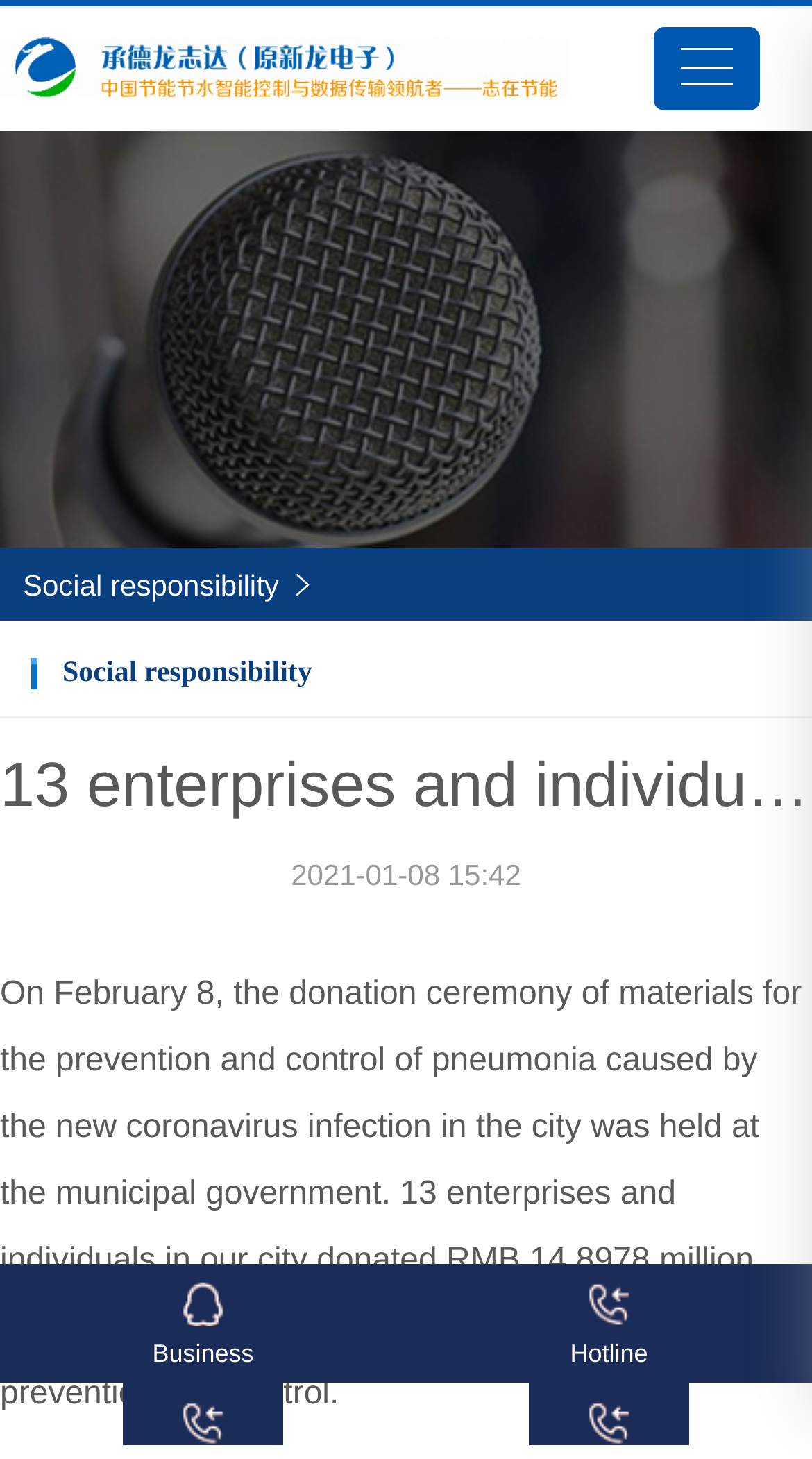What is the amount donated to support epidemic prevention?
Based on the image, please offer an in-depth response to the question.

The answer can be found in the StaticText element with the text '13 enterprises and individuals in our city donated RMB 14.8978 million through the Municipal Red Cross to support epidemic prevention and control.'